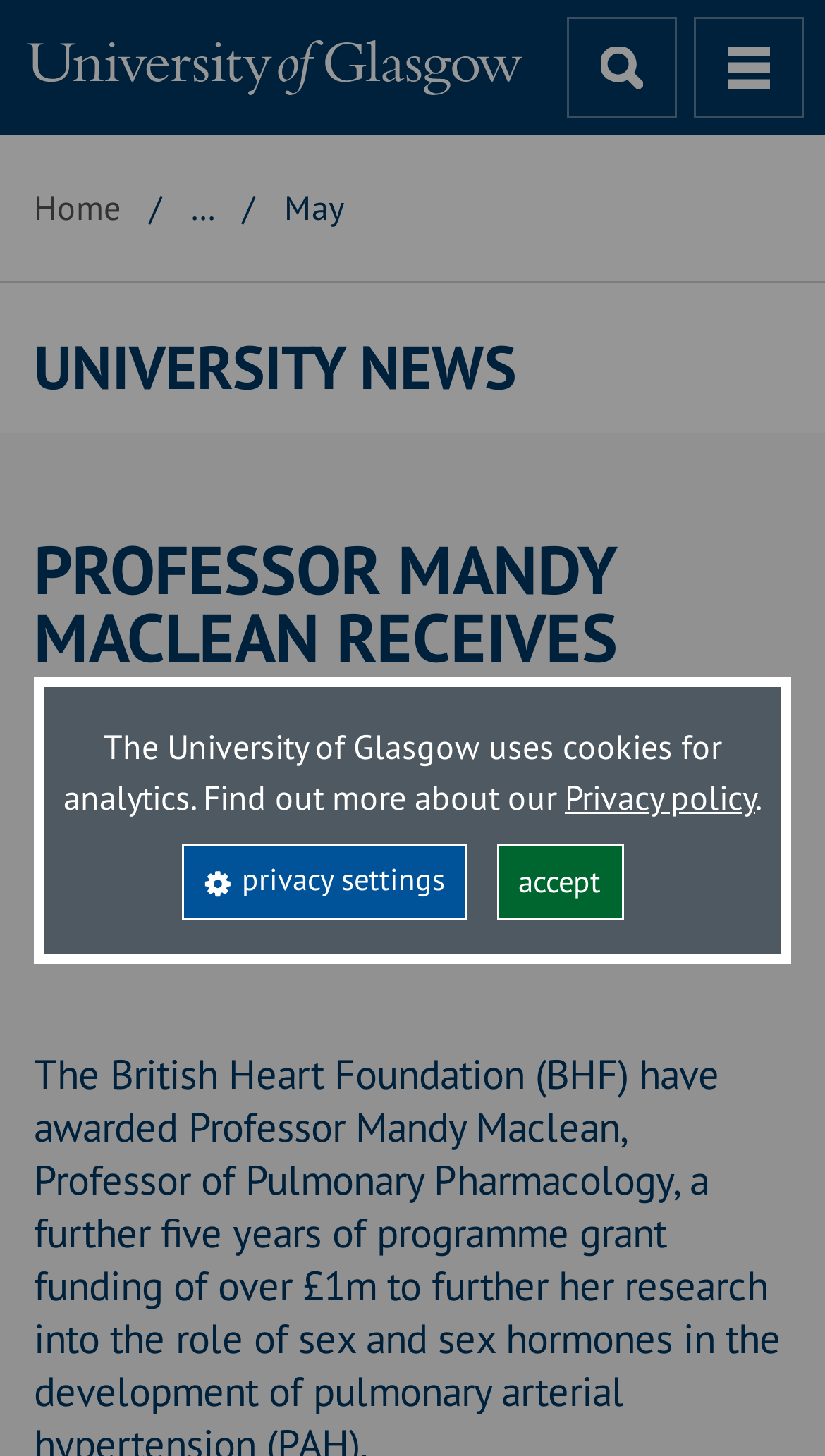Calculate the bounding box coordinates for the UI element based on the following description: "University news". Ensure the coordinates are four float numbers between 0 and 1, i.e., [left, top, right, bottom].

[0.041, 0.232, 0.626, 0.274]